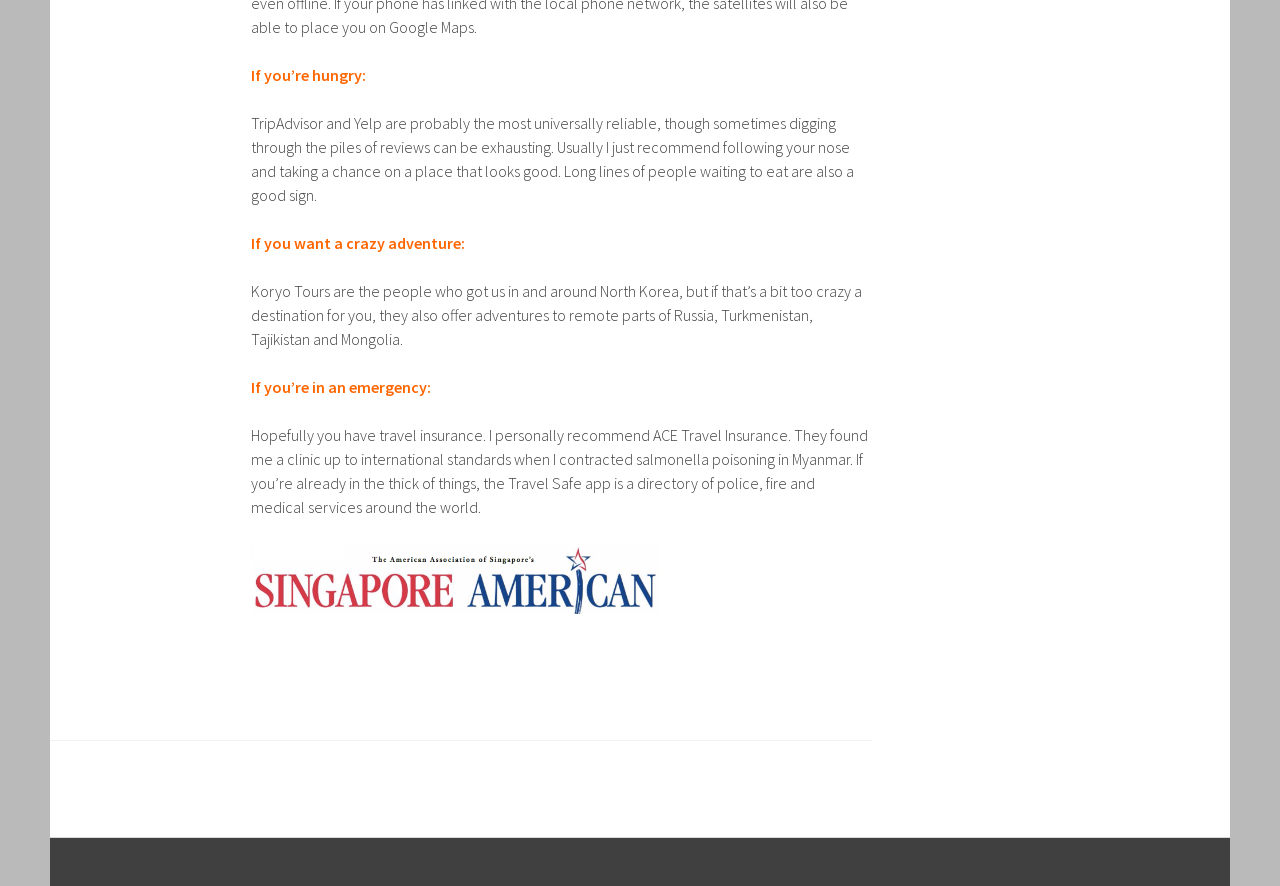Respond to the following question using a concise word or phrase: 
Who organized the author's trip to North Korea?

Koryo Tours